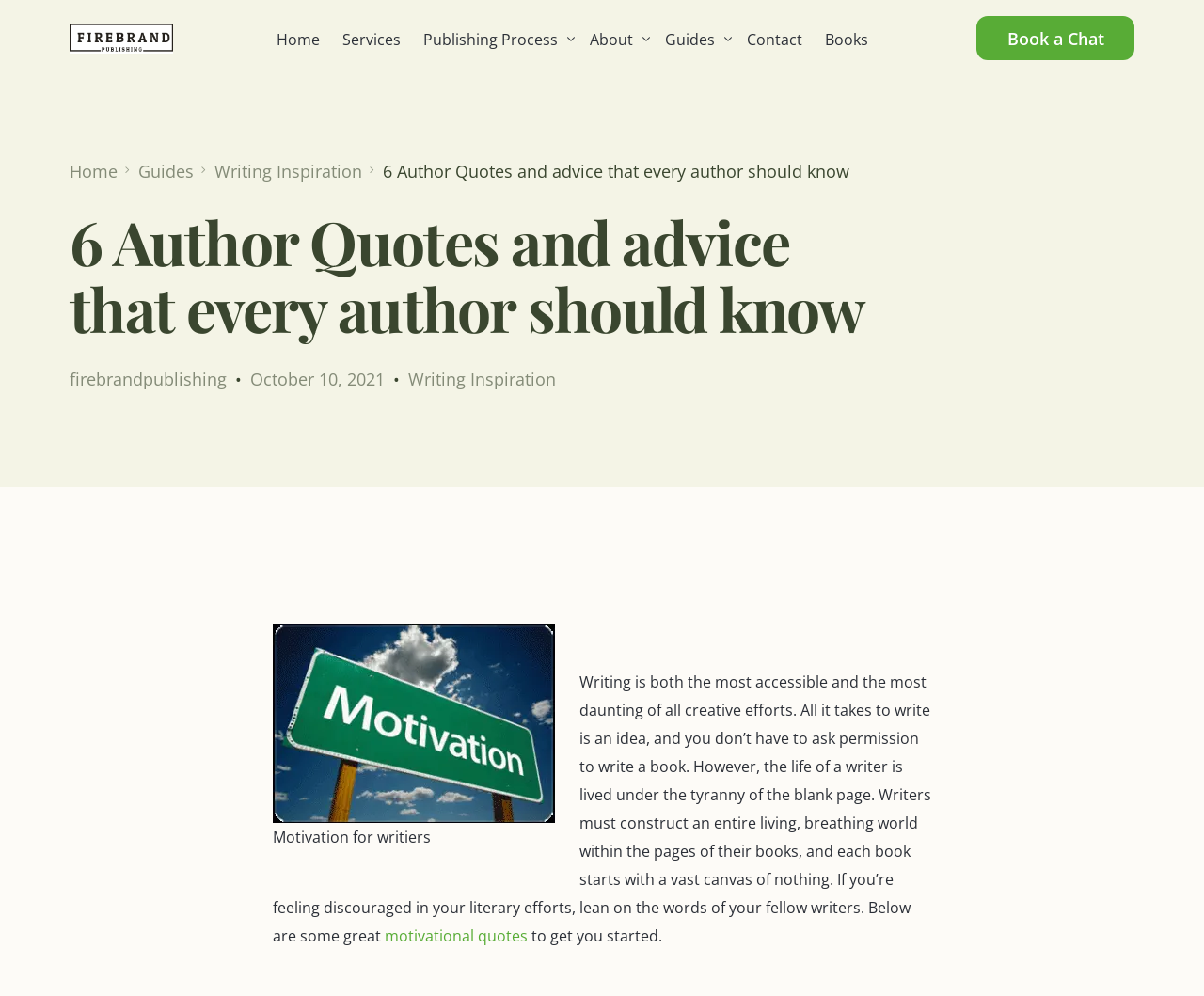What is the topic of the article on this webpage?
Refer to the image and answer the question using a single word or phrase.

Motivation for writers